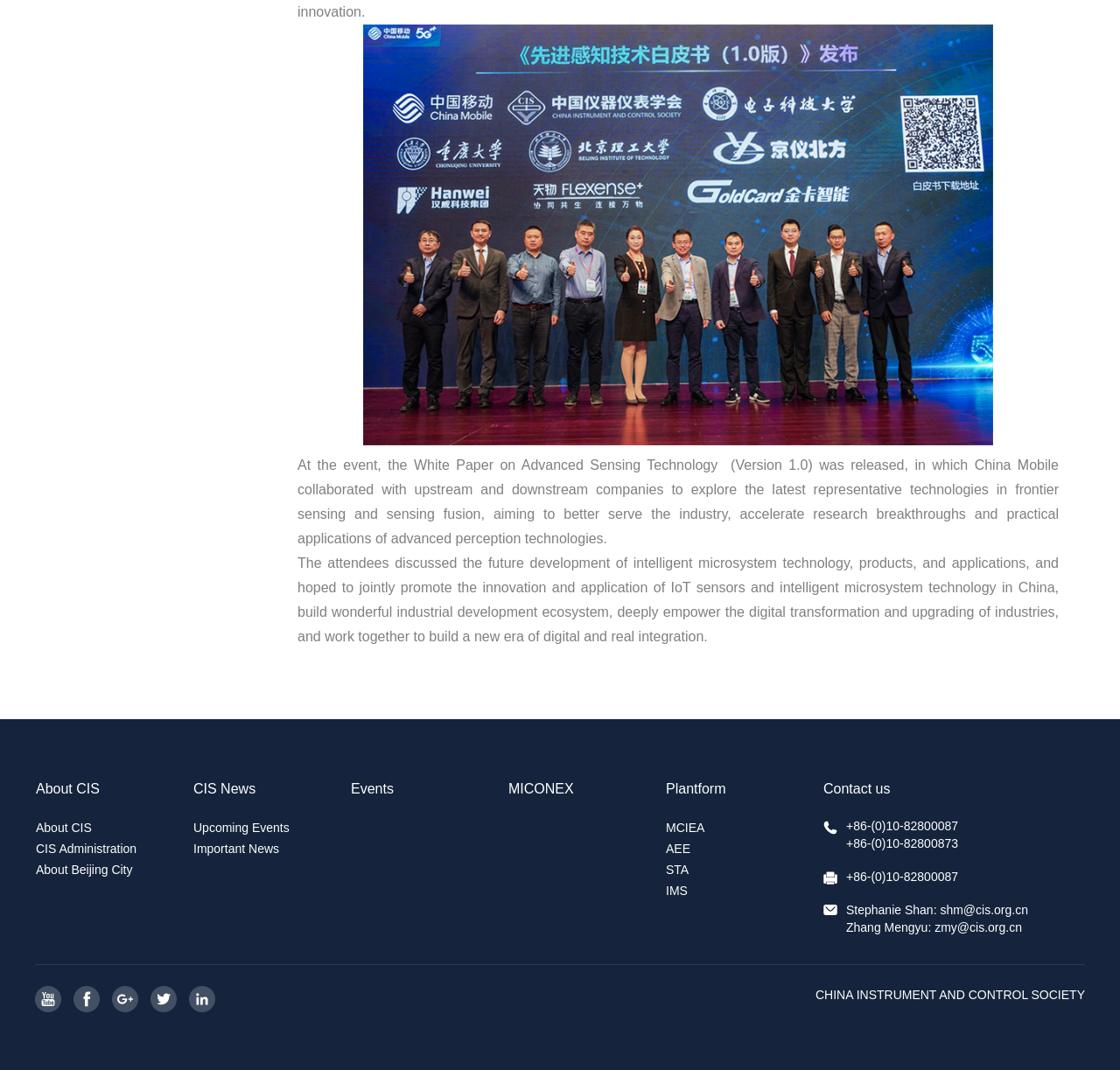Answer the following query with a single word or phrase:
What is the phone number of the contact person Stephanie Shan?

+86-(0)10-82800087